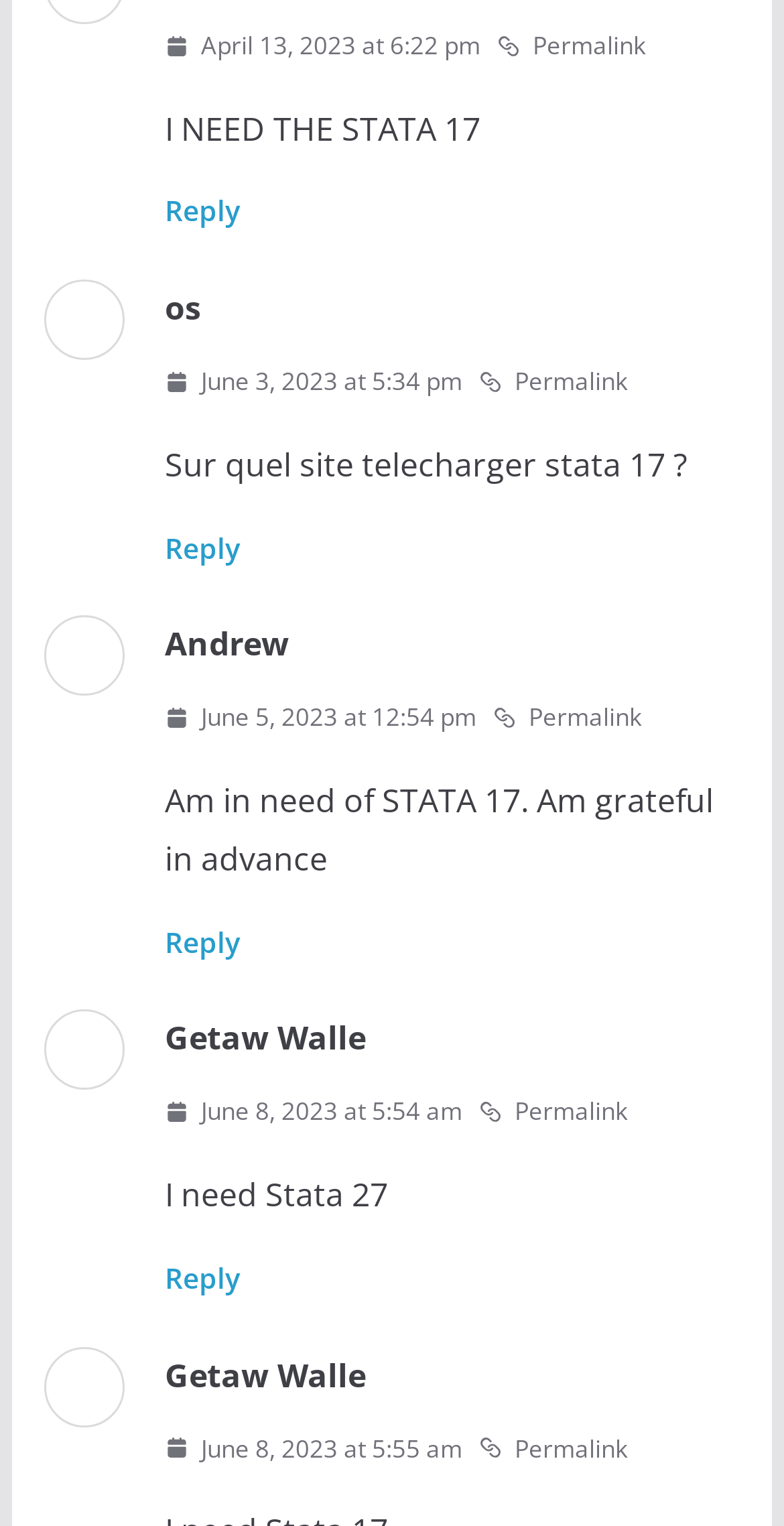Show the bounding box coordinates of the region that should be clicked to follow the instruction: "Reply to Andrew."

[0.21, 0.604, 0.307, 0.629]